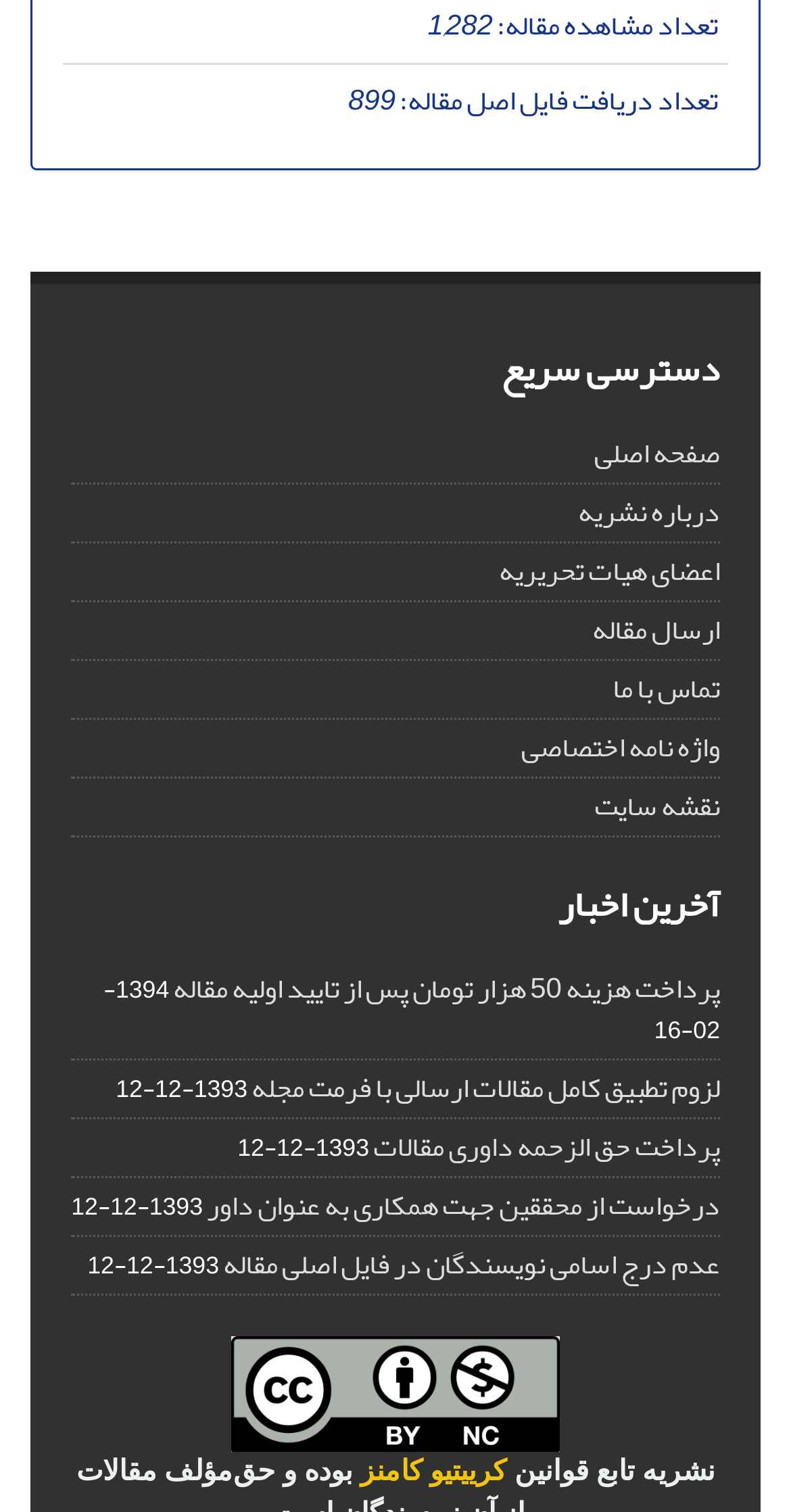Provide a brief response to the question below using one word or phrase:
How many links are there in the latest news section?

5